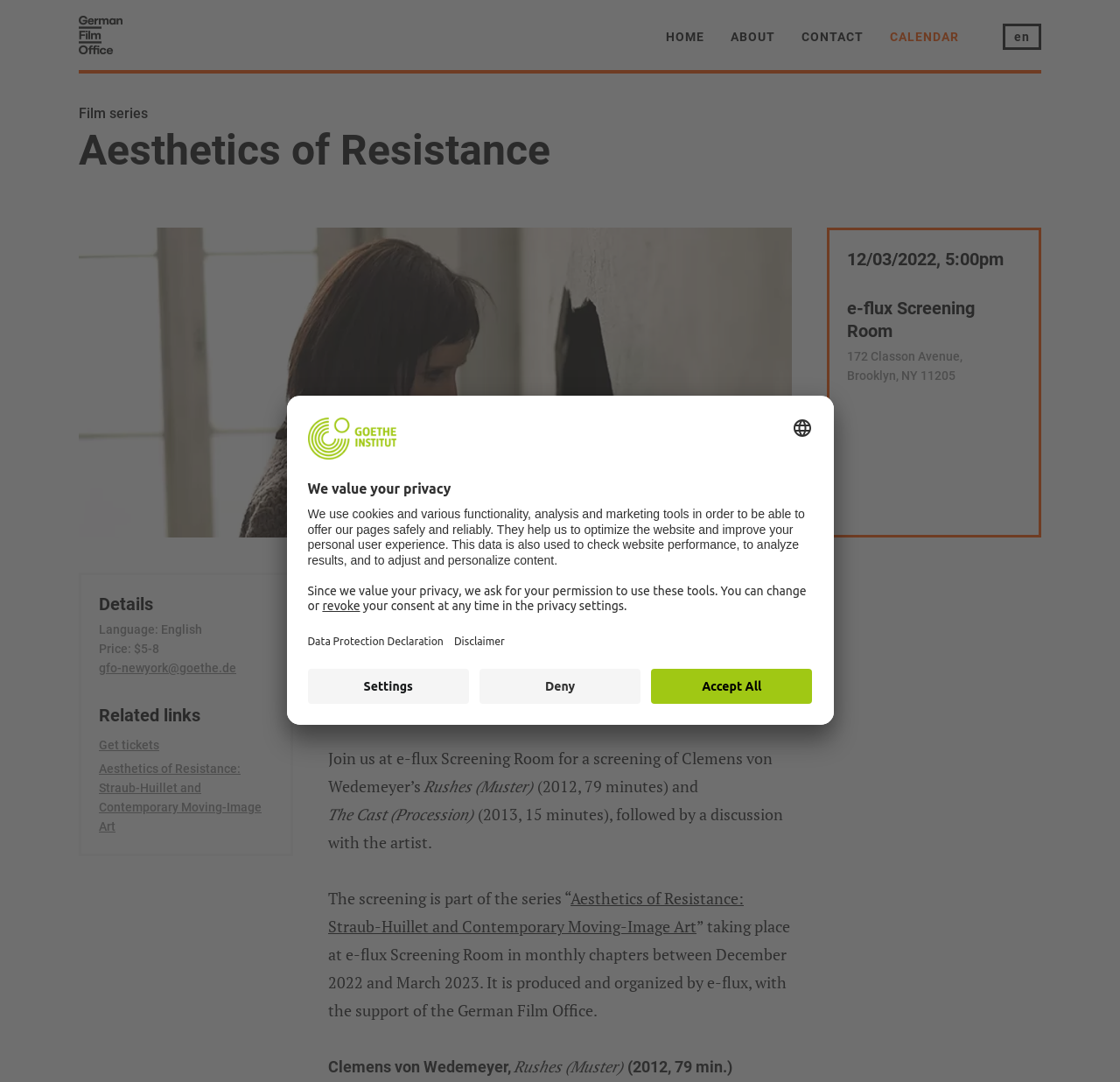Determine the coordinates of the bounding box for the clickable area needed to execute this instruction: "Contact the German Film Office".

[0.088, 0.609, 0.244, 0.626]